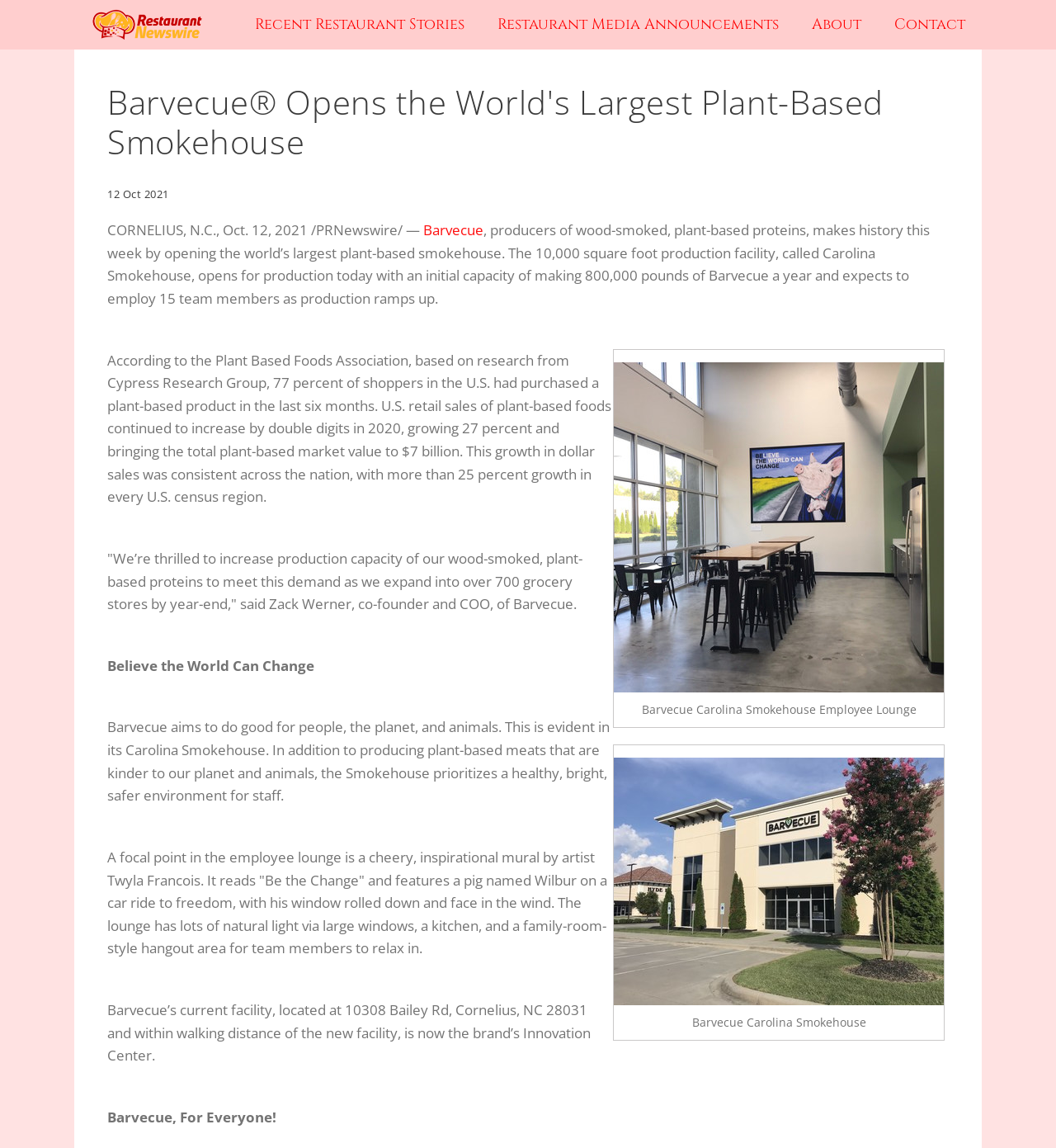Locate the bounding box coordinates for the element described below: "Contact". The coordinates must be four float values between 0 and 1, formatted as [left, top, right, bottom].

[0.831, 0.0, 0.93, 0.043]